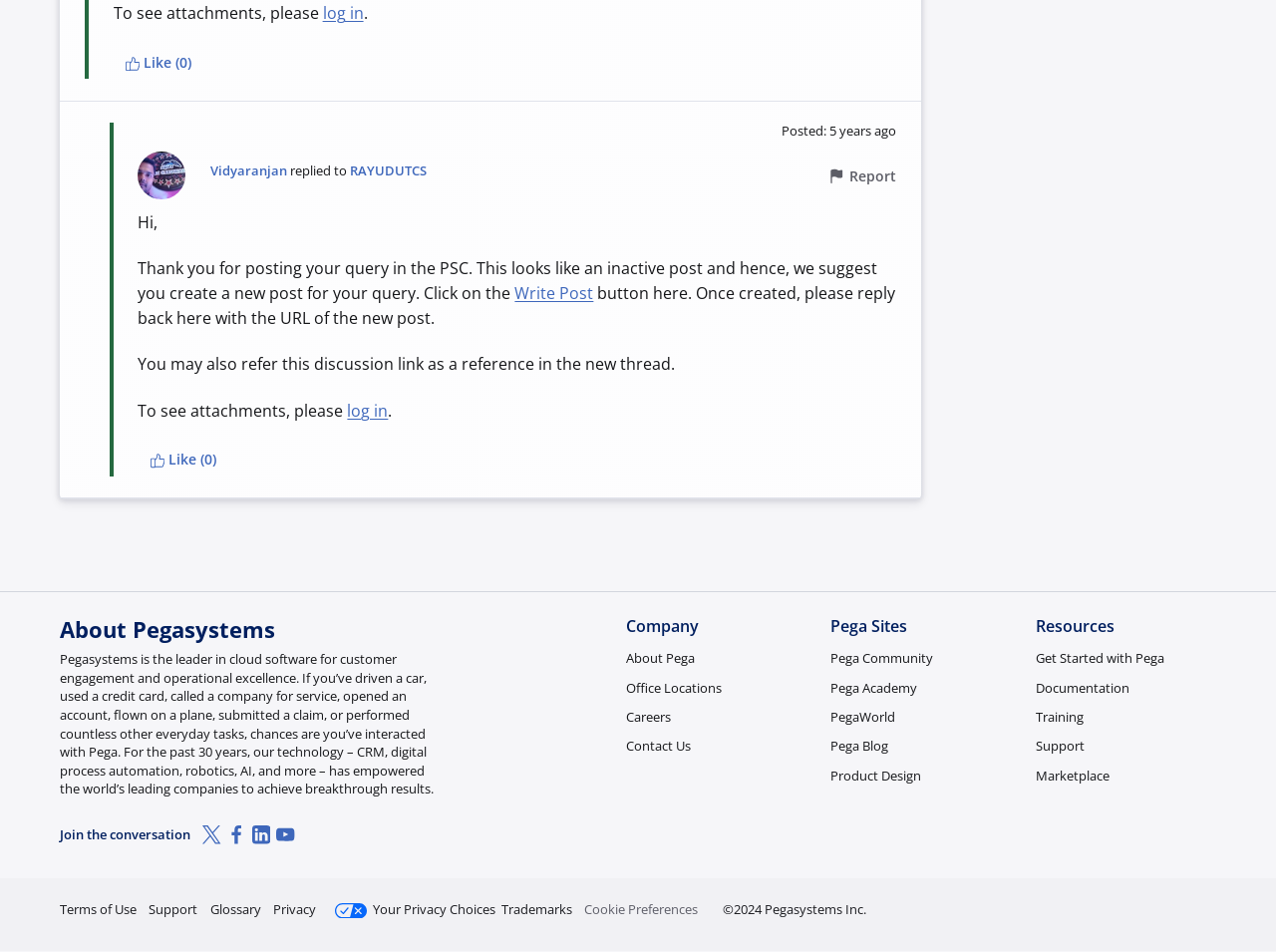Find the bounding box coordinates of the UI element according to this description: "Pega Community".

[0.651, 0.682, 0.736, 0.701]